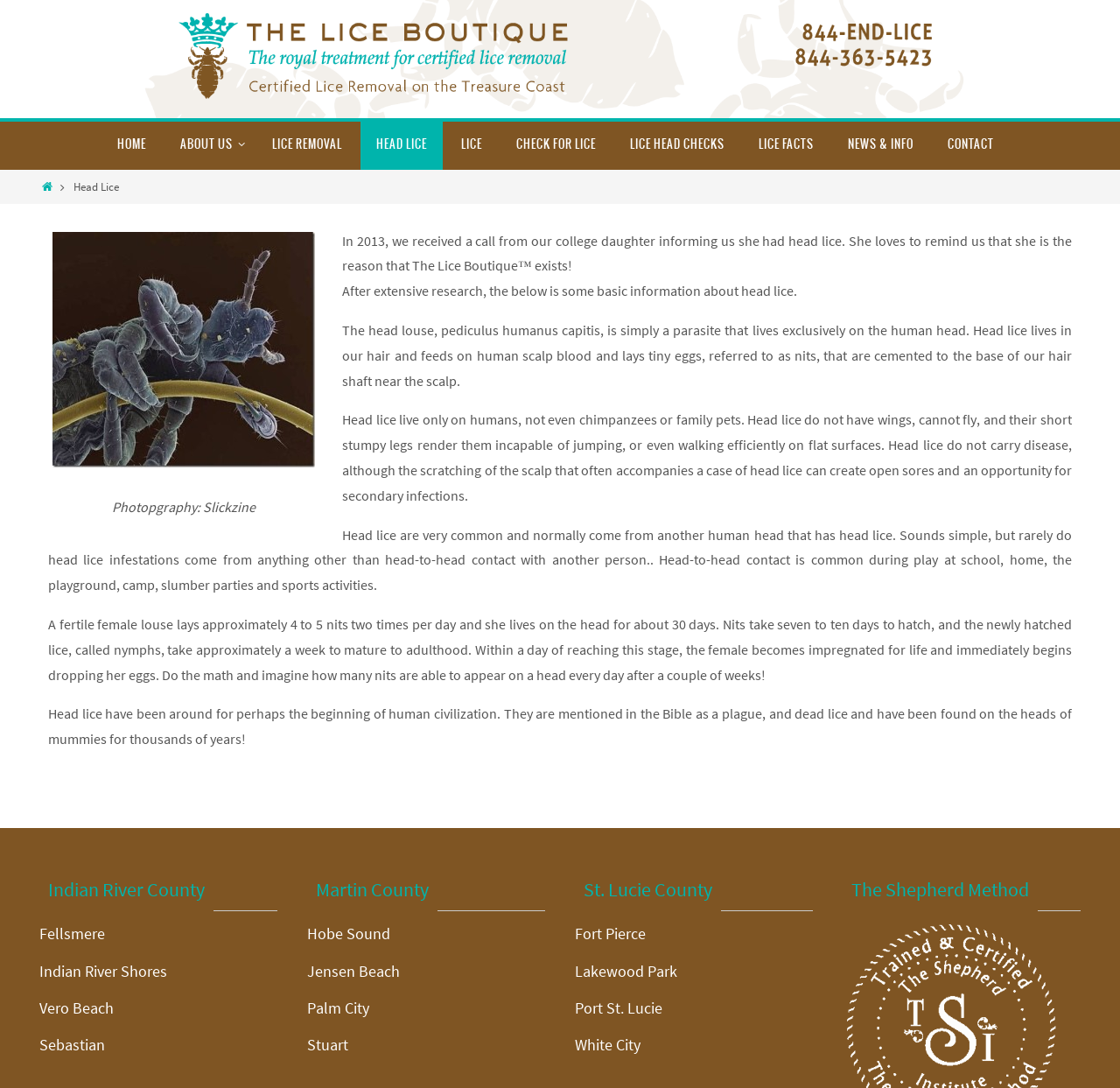Locate the bounding box coordinates of the element you need to click to accomplish the task described by this instruction: "Click the ABOUT US link".

[0.147, 0.112, 0.227, 0.156]